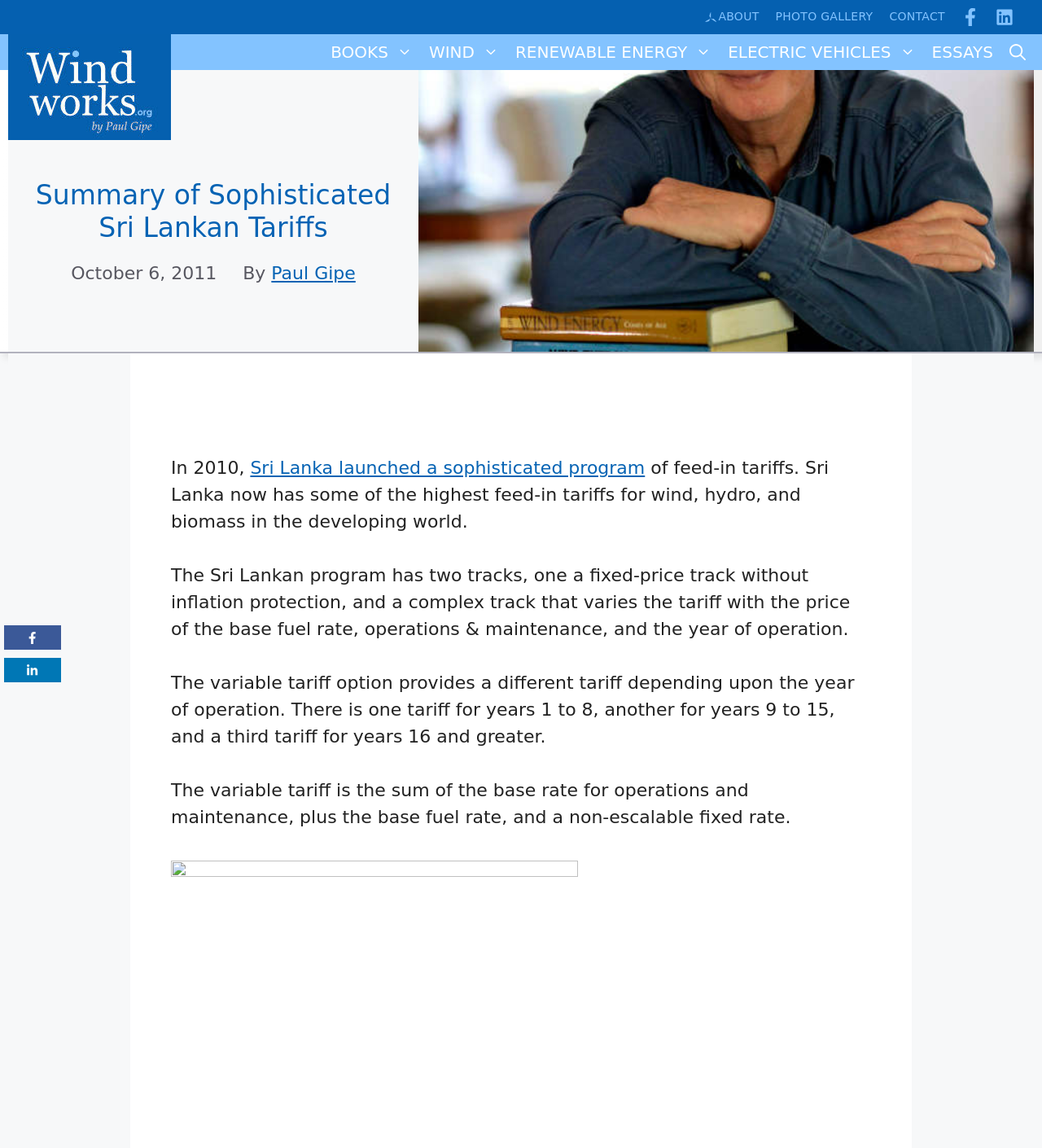Explain in detail what you observe on this webpage.

The webpage is about sophisticated Sri Lankan tariffs, specifically focusing on wind, hydro, and biomass energy. At the top, there are five links: "ABOUT", "PHOTO GALLERY", "CONTACT", and two empty links. Below these links, there is a navigation bar with seven links: "BOOKS", "WIND", "RENEWABLE ENERGY", "ELECTRIC VEHICLES", "ESSAYS", and "Open Search Bar". 

On the left side, there is a logo image with the text "WIND WORKS". Above the main content, there is a heading "Summary of Sophisticated Sri Lankan Tariffs". The main content starts with a time stamp "October 6, 2011" and the author's name "Paul Gipe". The text then explains that Sri Lanka launched a sophisticated program of feed-in tariffs in 2010, which offers some of the highest tariffs for wind, hydro, and biomass in the developing world. 

The program has two tracks: a fixed-price track and a complex track that varies the tariff with the price of the base fuel rate, operations & maintenance, and the year of operation. The variable tariff option provides different tariffs depending on the year of operation. The webpage also mentions that the variable tariff is the sum of the base rate for operations and maintenance, plus the base fuel rate, and a non-escalable fixed rate.

At the bottom, there are two social media links: "Facebook" and "LinkedIn", each accompanied by an image.